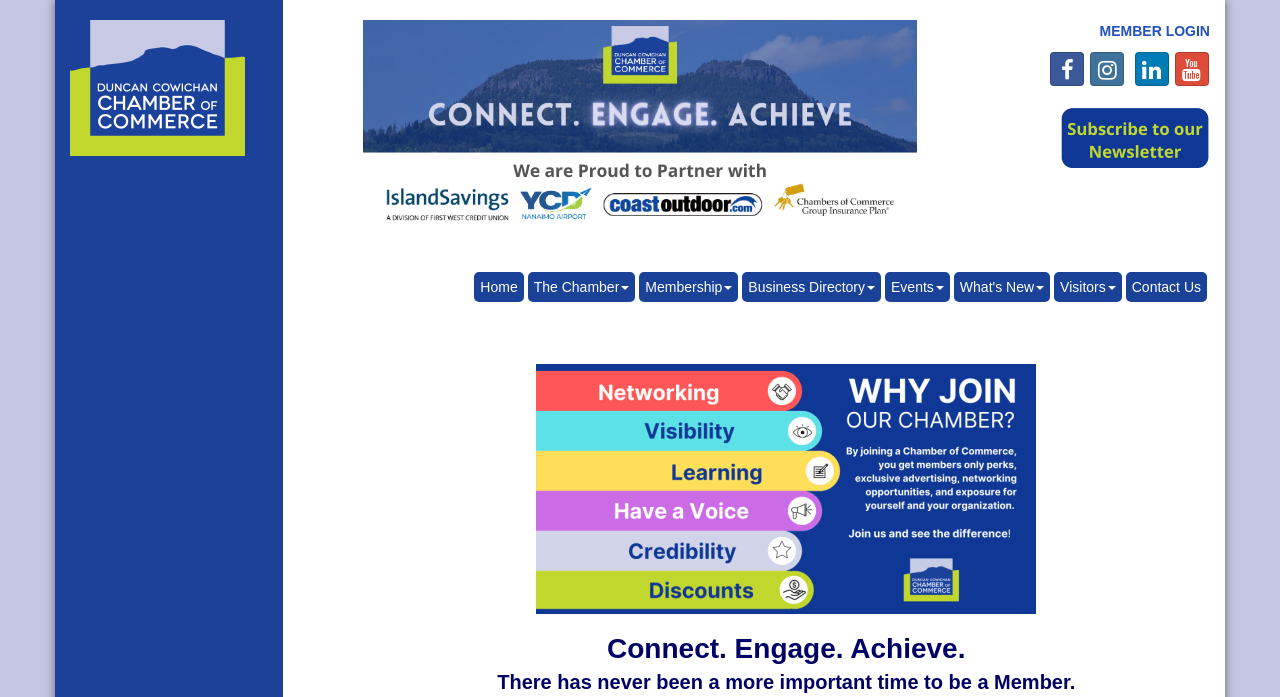Specify the bounding box coordinates for the region that must be clicked to perform the given instruction: "Check the Business Directory".

[0.58, 0.39, 0.688, 0.434]